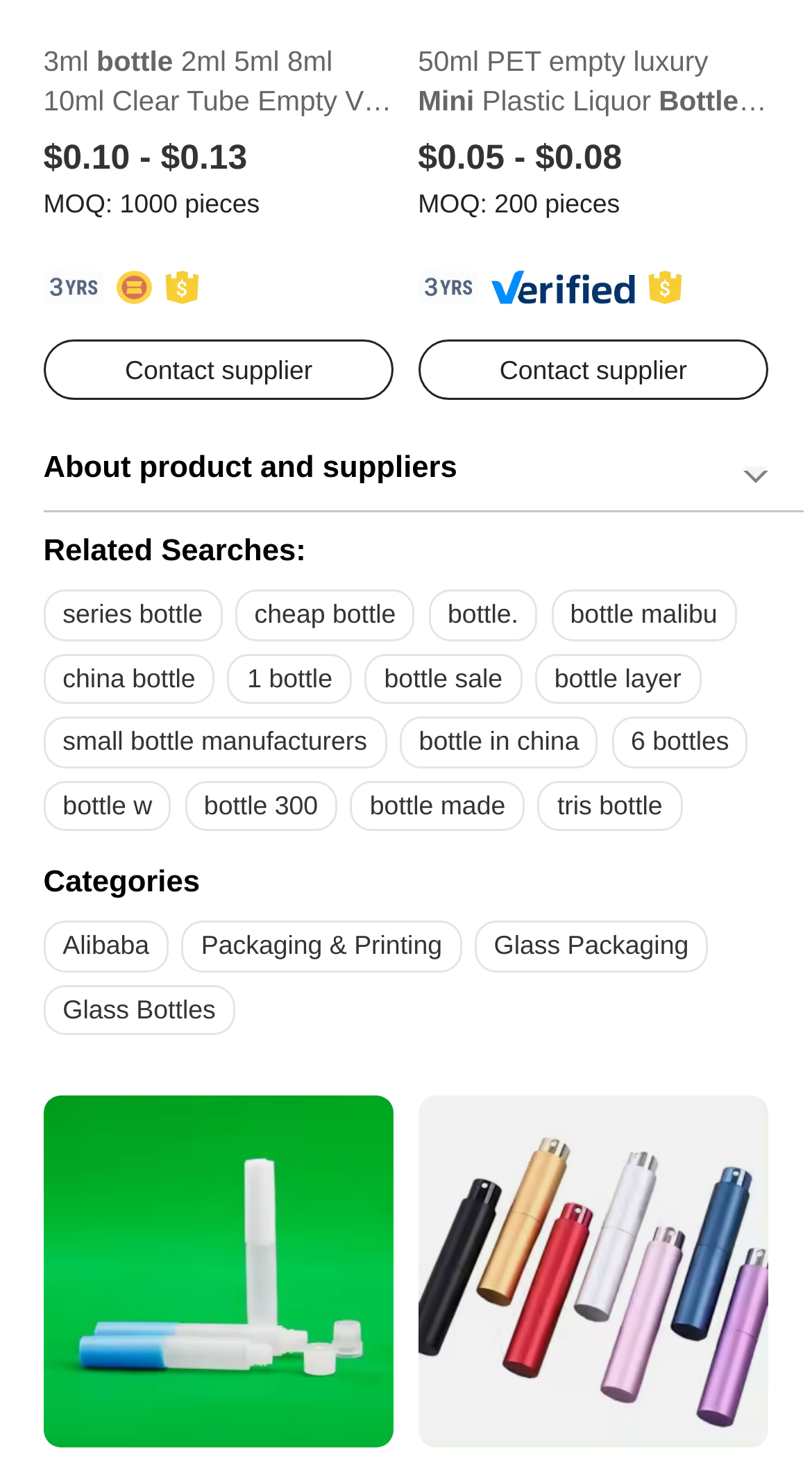What is the purpose of the 'Contact supplier' button?
Provide an in-depth and detailed explanation in response to the question.

The 'Contact supplier' button is likely used to allow customers to get in touch with the supplier of the mini bottles, possibly to inquire about prices, availability, or other details.